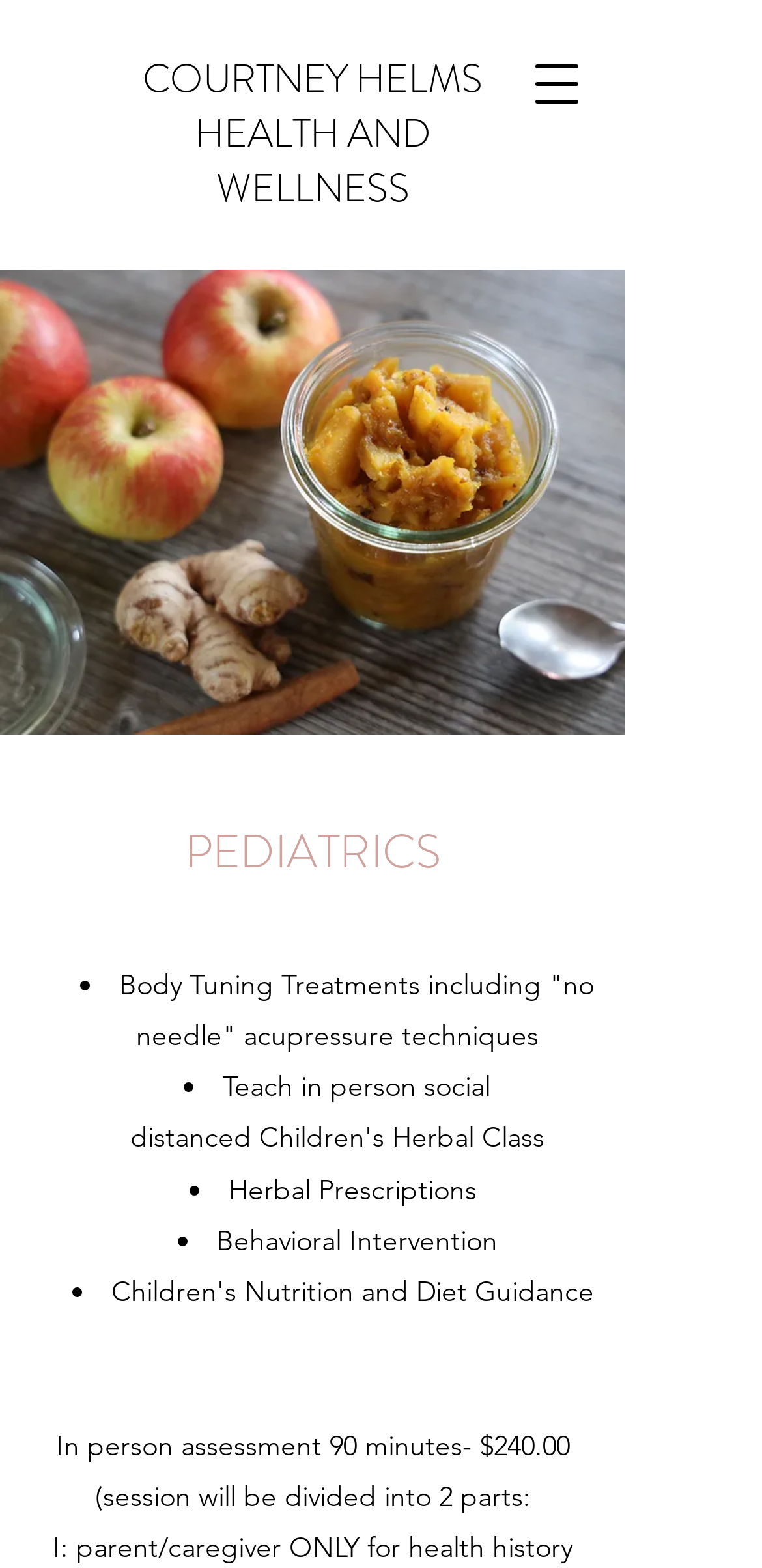What is the name of the health and wellness center?
Use the screenshot to answer the question with a single word or phrase.

Courtney Helms Health and Wellness